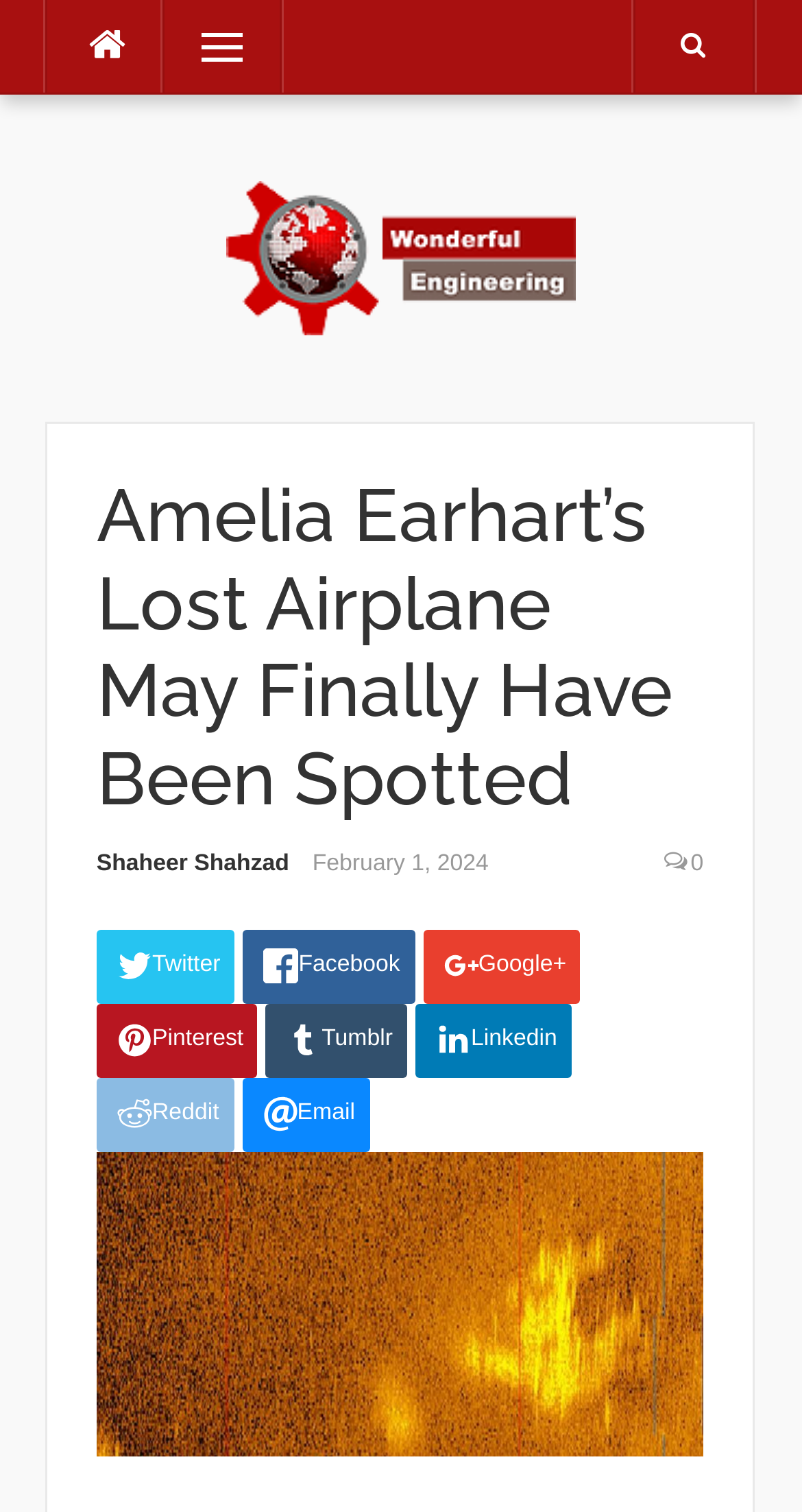Identify the bounding box coordinates of the element that should be clicked to fulfill this task: "Share on Twitter". The coordinates should be provided as four float numbers between 0 and 1, i.e., [left, top, right, bottom].

[0.121, 0.615, 0.293, 0.664]